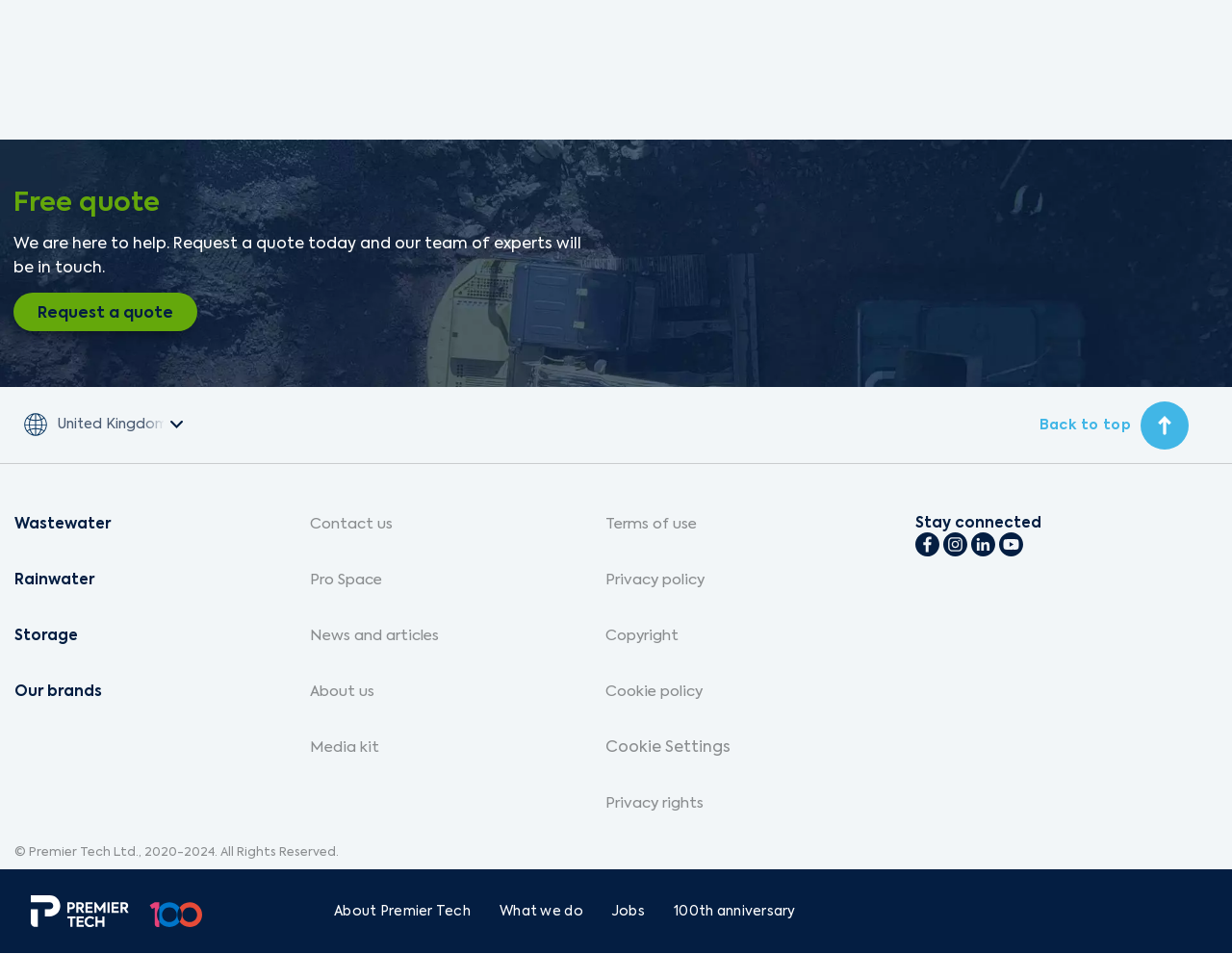Identify the bounding box coordinates of the element that should be clicked to fulfill this task: "Request a quote". The coordinates should be provided as four float numbers between 0 and 1, i.e., [left, top, right, bottom].

[0.011, 0.307, 0.16, 0.347]